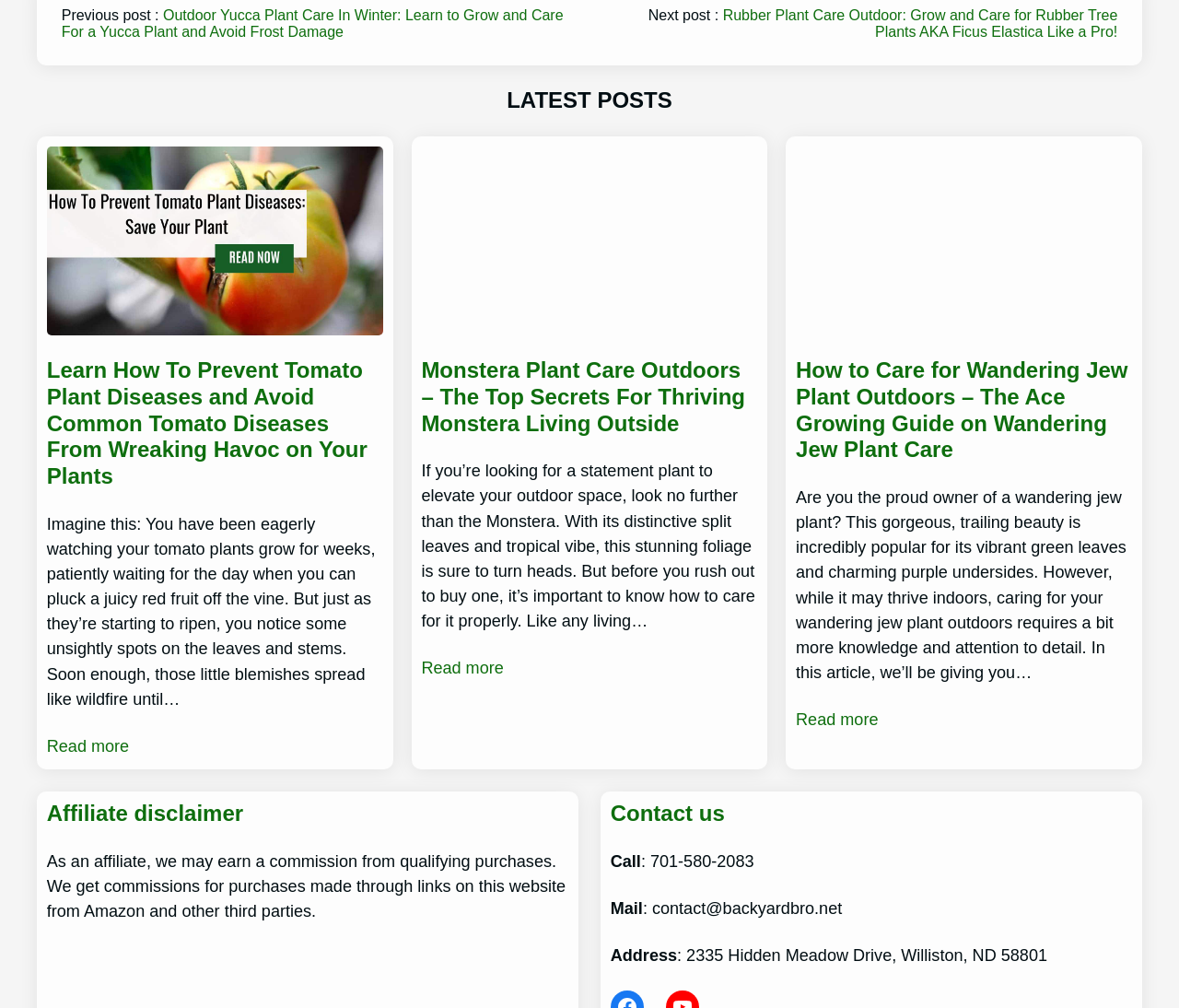Locate the UI element that matches the description Read more in the webpage screenshot. Return the bounding box coordinates in the format (top-left x, top-left y, bottom-right x, bottom-right y), with values ranging from 0 to 1.

[0.04, 0.728, 0.109, 0.753]